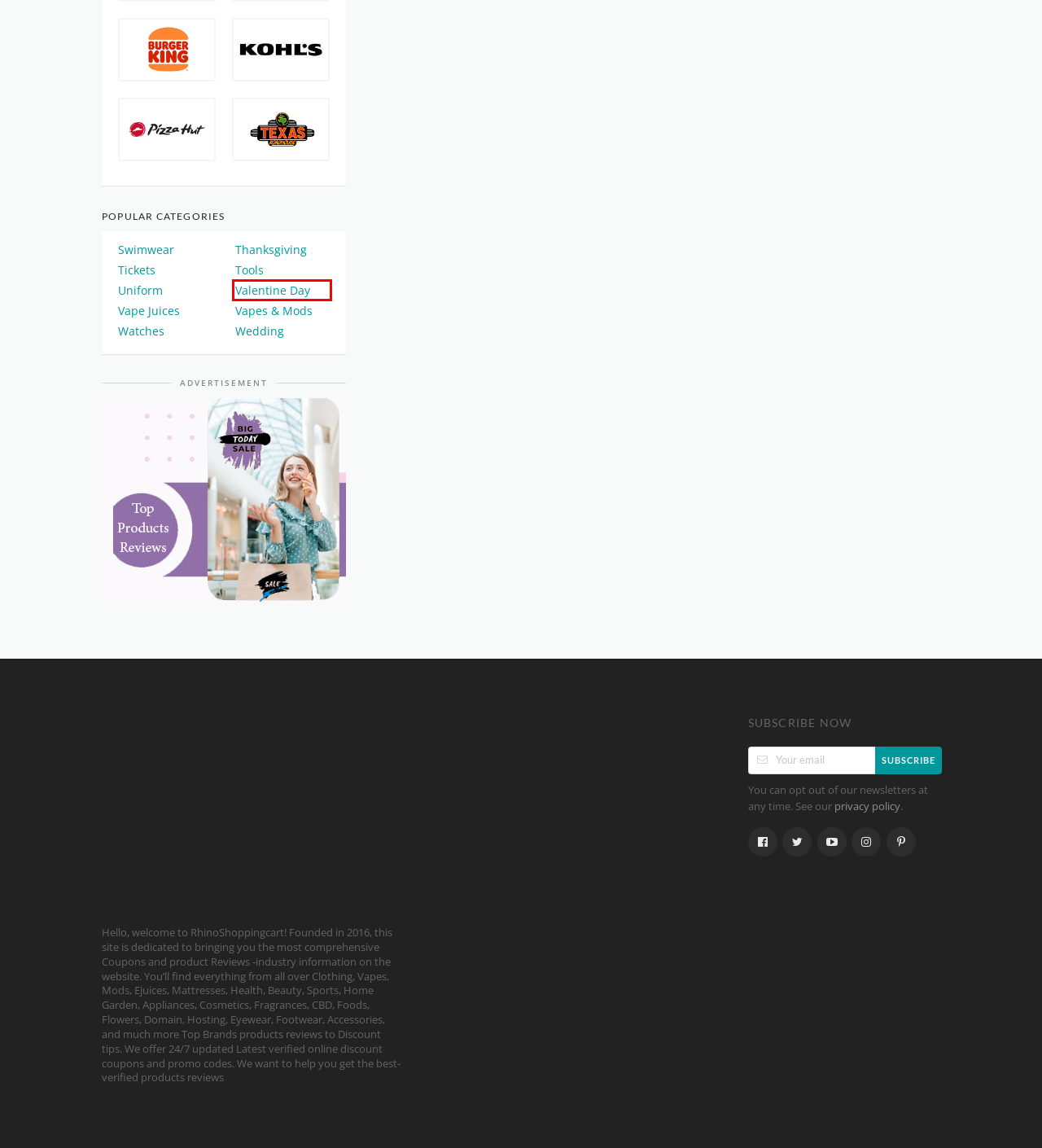Examine the screenshot of a webpage featuring a red bounding box and identify the best matching webpage description for the new page that results from clicking the element within the box. Here are the options:
A. Tickets Archives - Top Amazon Product Reviews, Online Top Brands Coupon & Promo Codes
B. Uniform Archives - Top Amazon Product Reviews, Online Top Brands Coupon & Promo Codes
C. Tools Archives - Top Amazon Product Reviews, Online Top Brands Coupon & Promo Codes
D. Swimwear Archives - Top Amazon Product Reviews, Online Top Brands Coupon & Promo Codes
E. Valentine Day Archives - Top Amazon Product Reviews, Online Top Brands Coupon & Promo Codes
F. Watches Archives - Top Amazon Product Reviews, Online Top Brands Coupon & Promo Codes
G. Thanksgiving Archives - Top Amazon Product Reviews, Online Top Brands Coupon & Promo Codes
H. Vape Juices Archives - Top Amazon Product Reviews, Online Top Brands Coupon & Promo Codes

E